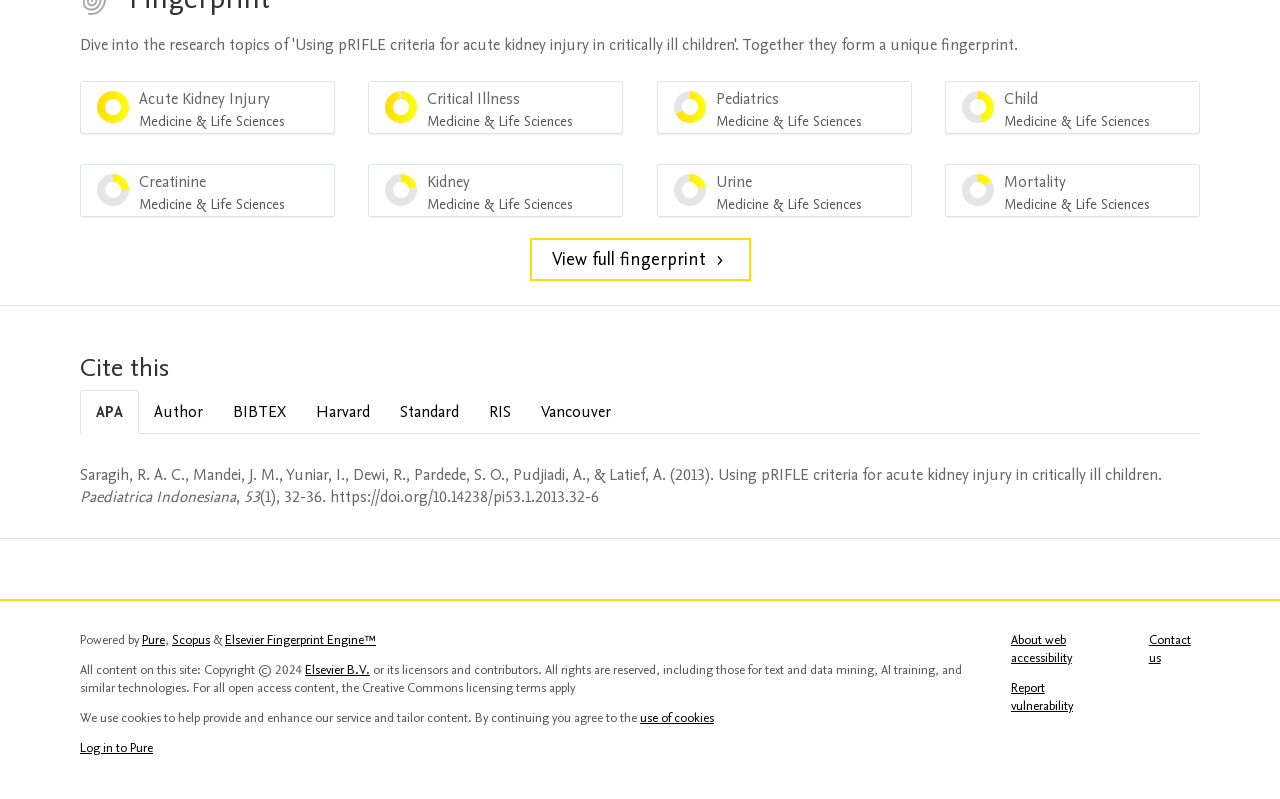What is the citation style currently selected?
Based on the image, please offer an in-depth response to the question.

I looked at the tablist 'Cite this' and found that the tab 'APA' is selected, indicating that the current citation style is APA.